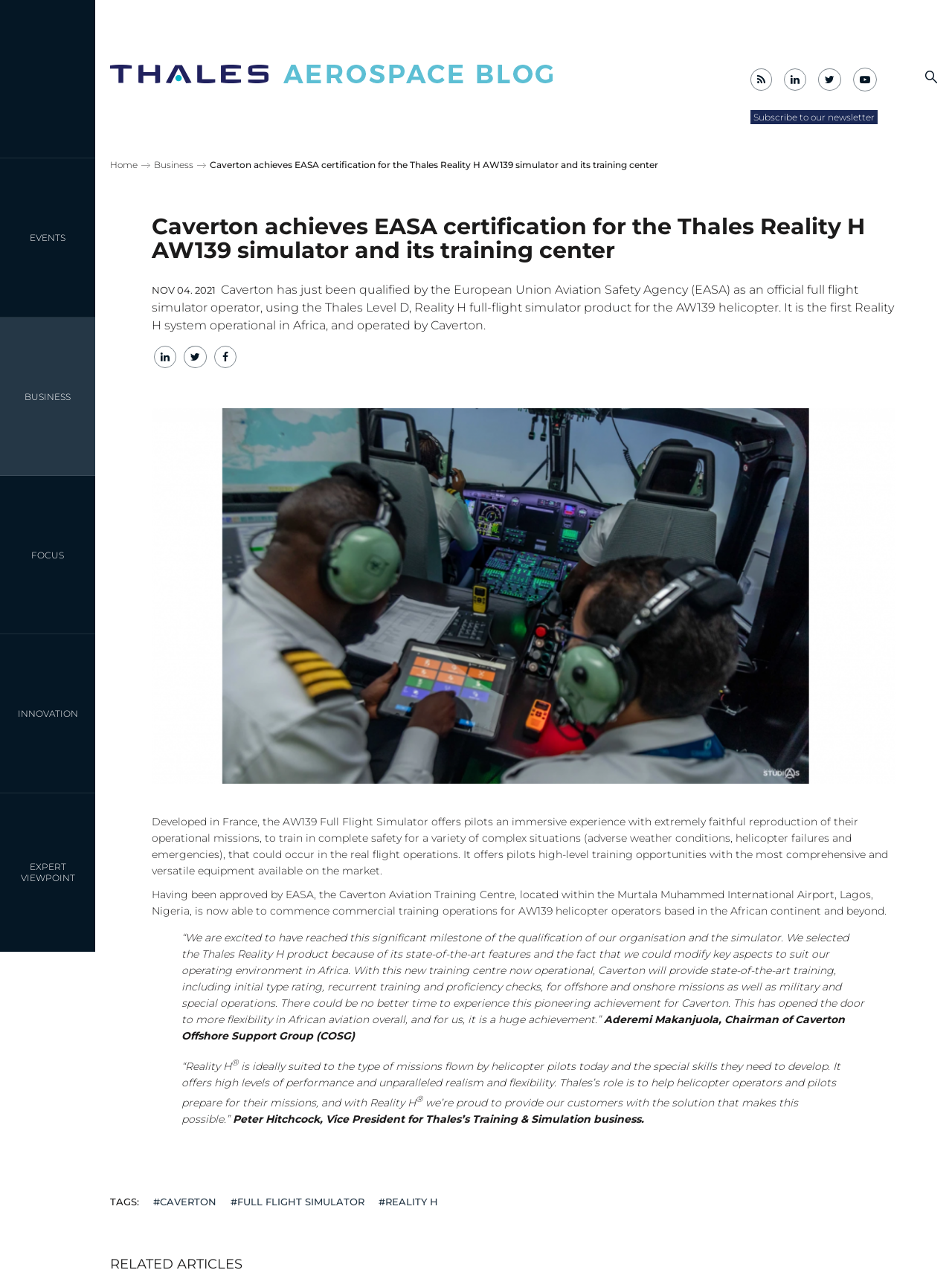Indicate the bounding box coordinates of the element that must be clicked to execute the instruction: "Click on the EXPERT VIEWPOINT link". The coordinates should be given as four float numbers between 0 and 1, i.e., [left, top, right, bottom].

[0.0, 0.624, 0.1, 0.749]